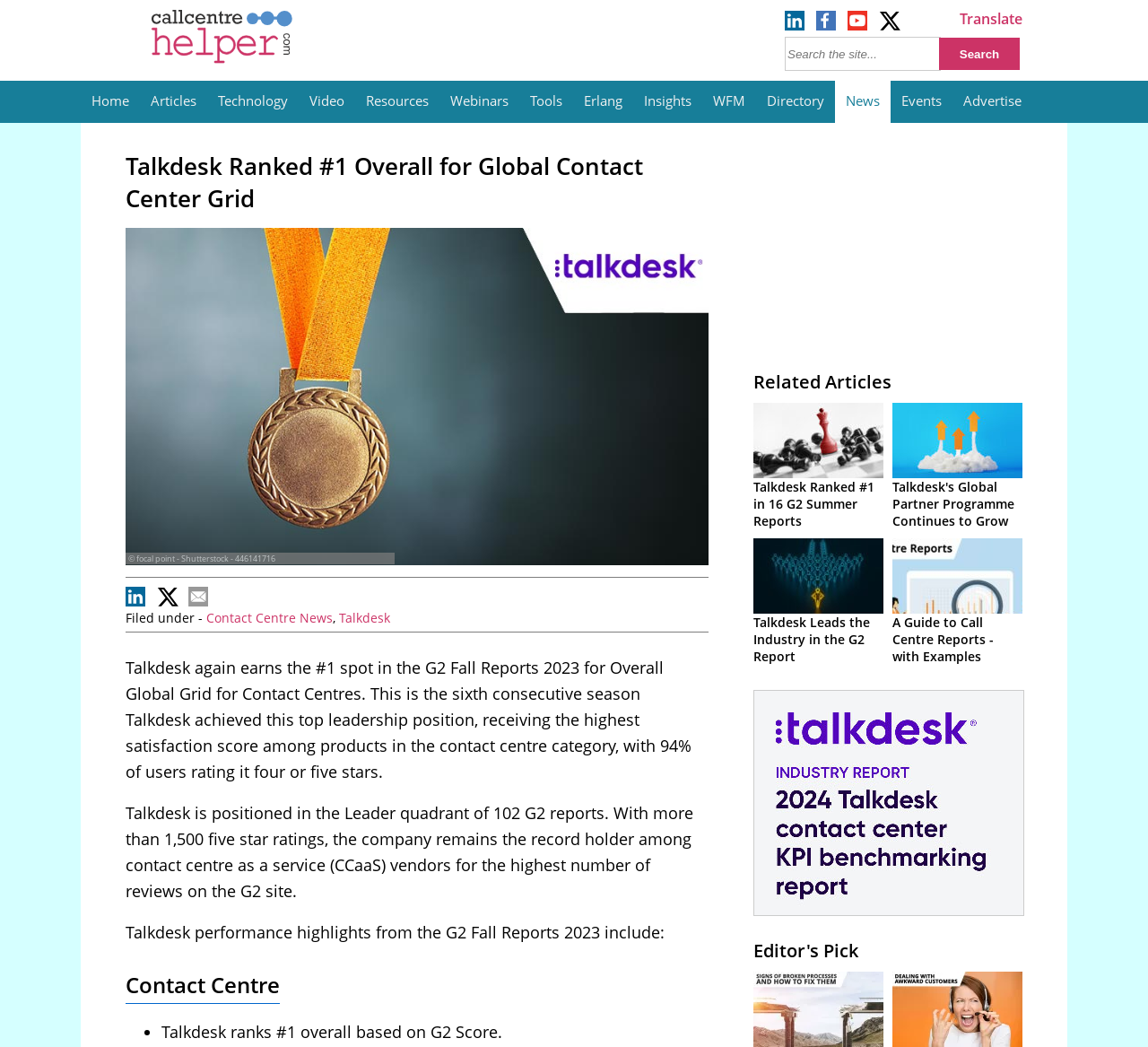How many five-star ratings does Talkdesk have on the G2 site?
Analyze the image and provide a thorough answer to the question.

The number of five-star ratings is mentioned in the text 'With more than 1,500 five star ratings, the company remains the record holder among contact centre as a service (CCaaS) vendors for the highest number of reviews on the G2 site.'